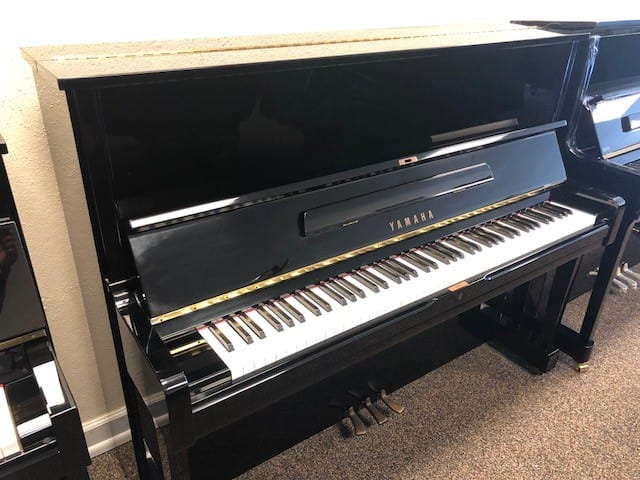Give a thorough caption for the picture.

The image showcases a sleek and elegant upright piano, prominently featuring a glossy black finish that enhances its sophisticated appearance. This professional studio piano, manufactured by Yamaha, is positioned against a light-colored wall, allowing it to stand out as a centerpiece in the room. The lid is raised, revealing the beautifully crafted keys, with the iconic Yamaha logo subtly displayed above the keys. The piano's keys, a mix of pristine white and classic black, invite musicians to play, while the polished surface mirrors the surrounding space, contributing to a harmonious aesthetic. The thoughtfully designed structure includes sturdy legs and pedals, highlighting its durability and professional quality. This piano is not just an instrument but a statement piece for any music enthusiast or professional setting.